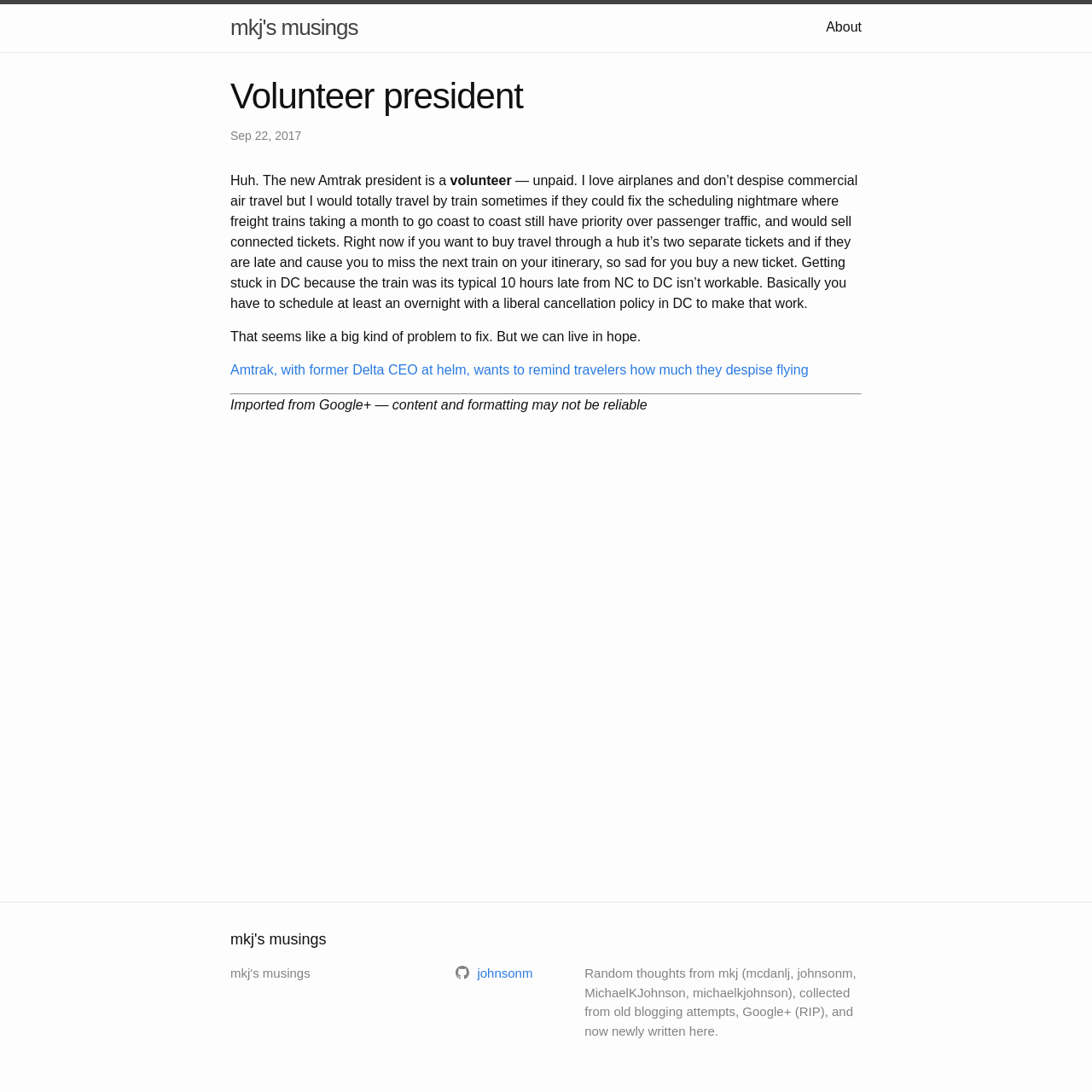Please respond in a single word or phrase: 
What is the author's suggestion for Amtrak?

Sell connected tickets